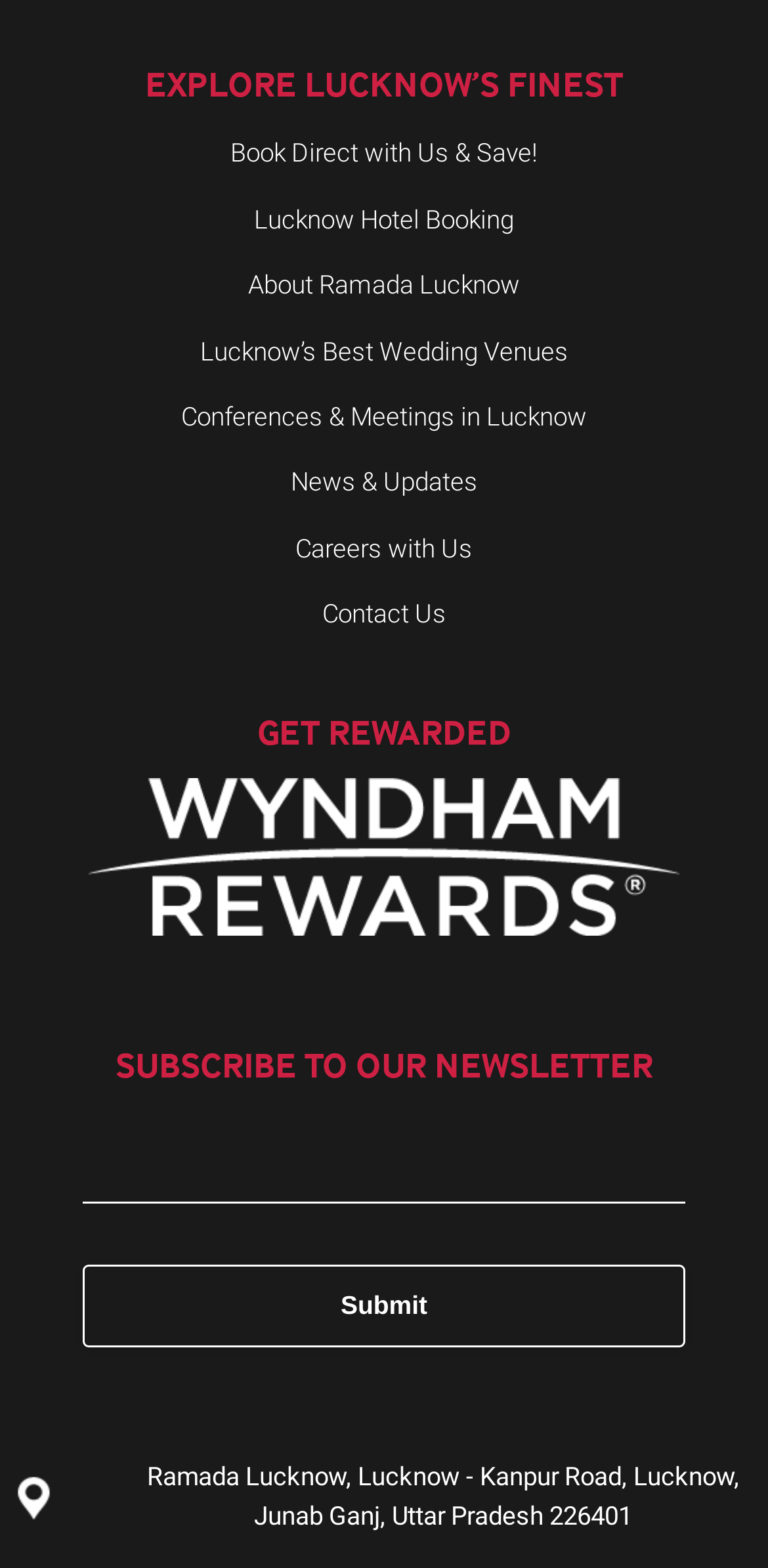How many headings are there on the webpage?
Based on the screenshot, provide your answer in one word or phrase.

3